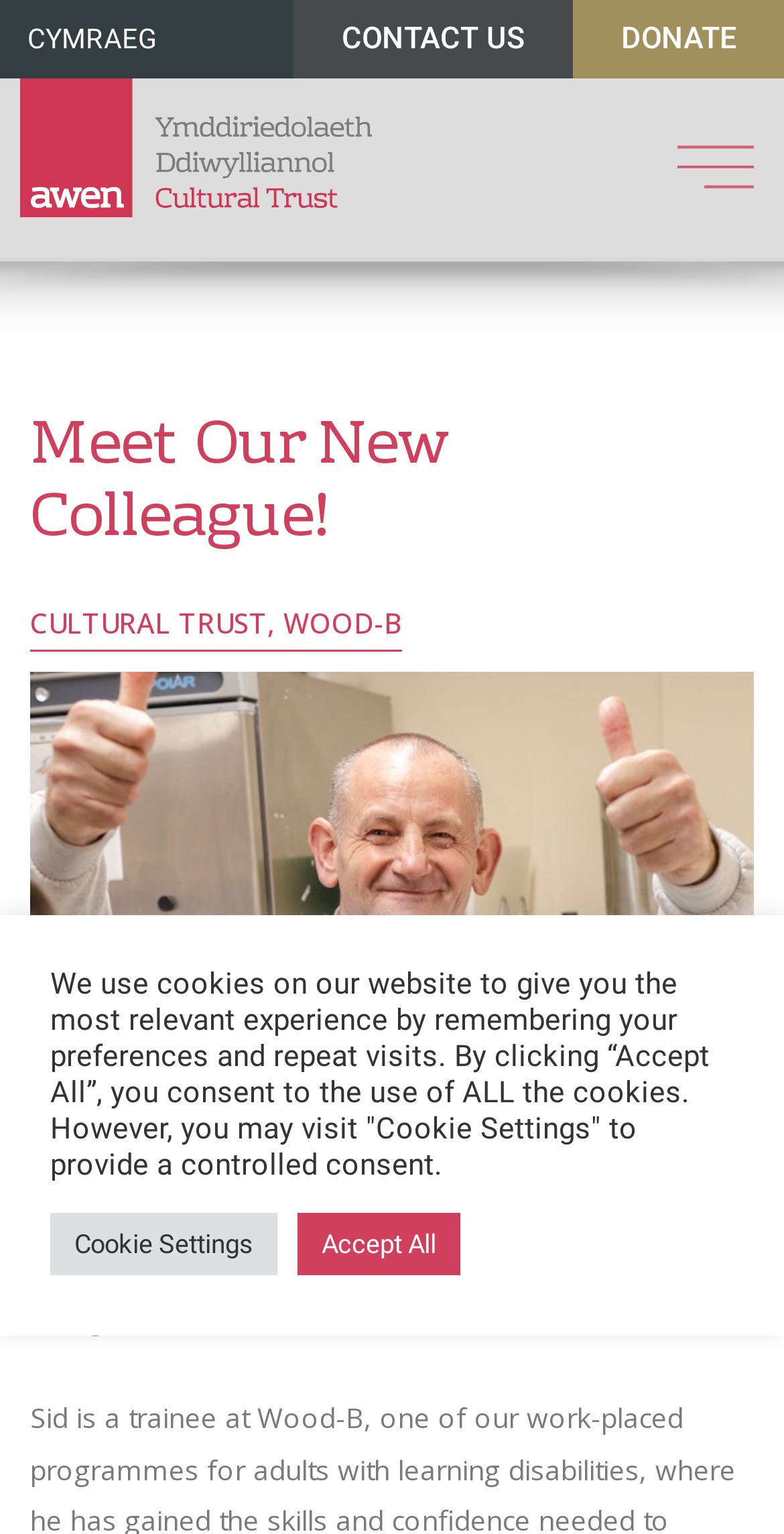Answer the question with a brief word or phrase:
What type of organization is Awen Cultural Trust?

Cultural Trust